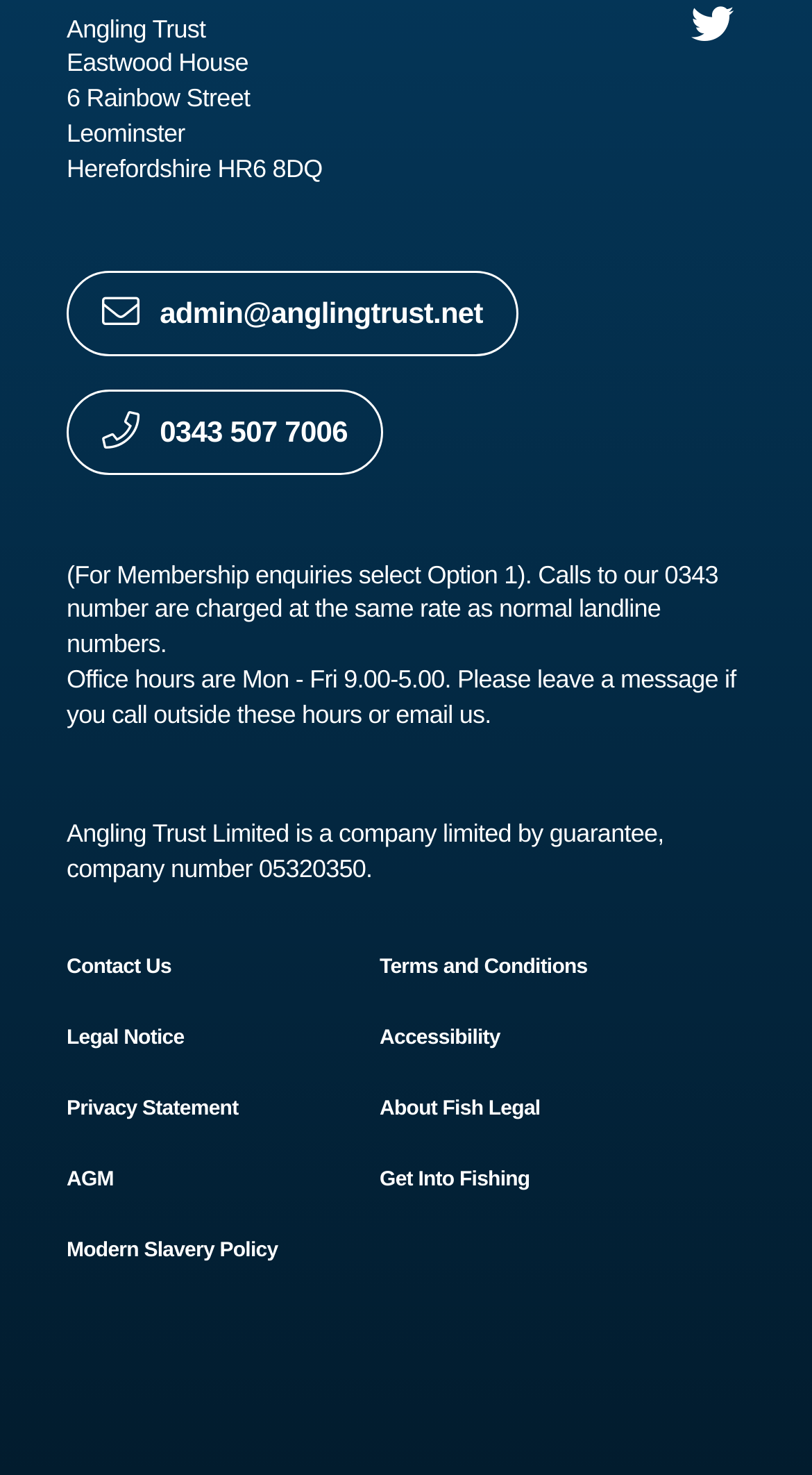What is the company number of Angling Trust Limited?
Answer the question with detailed information derived from the image.

The company number is mentioned in the StaticText element with the text 'Angling Trust Limited is a company limited by guarantee, company number 05320350.' on the webpage, which provides information about the organization's company details.